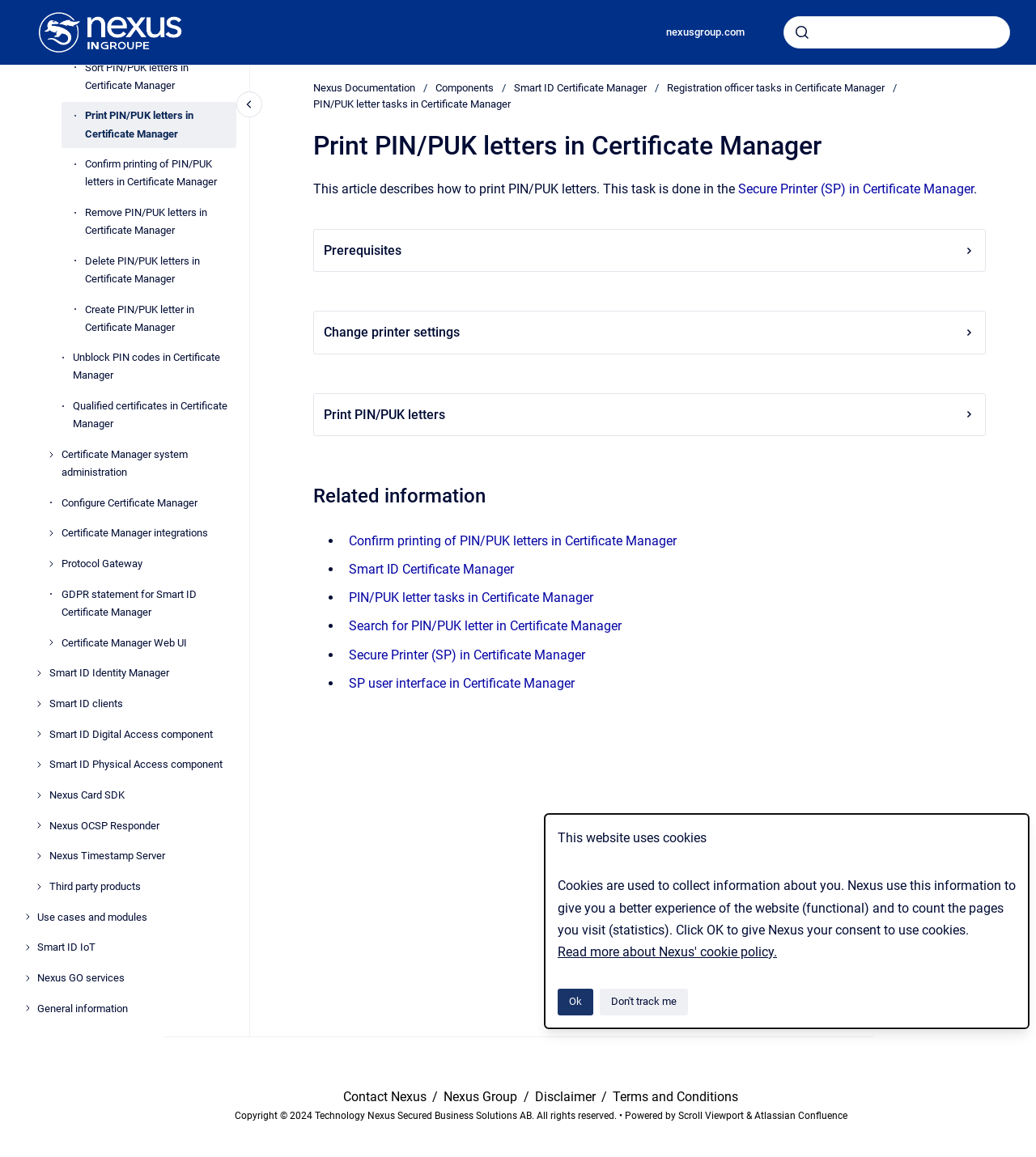Please answer the following question as detailed as possible based on the image: 
What is the task done in the Secure Printer (SP) in Certificate Manager?

This question can be answered by reading the static text on the webpage, which states 'This article describes how to print PIN/PUK letters. This task is done in the Secure Printer (SP) in Certificate Manager.'